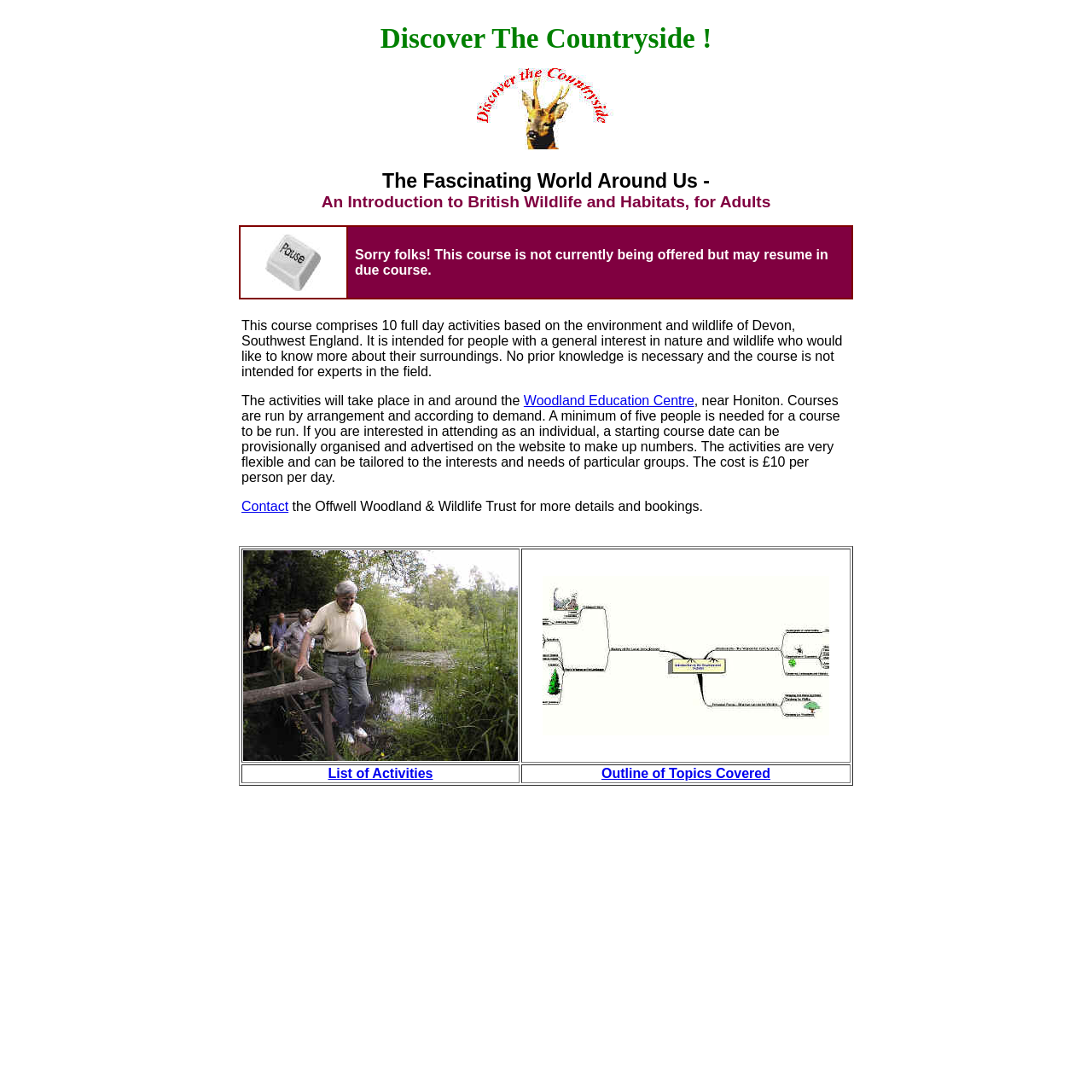Extract the bounding box coordinates for the HTML element that matches this description: "List of Activities". The coordinates should be four float numbers between 0 and 1, i.e., [left, top, right, bottom].

[0.3, 0.702, 0.396, 0.715]